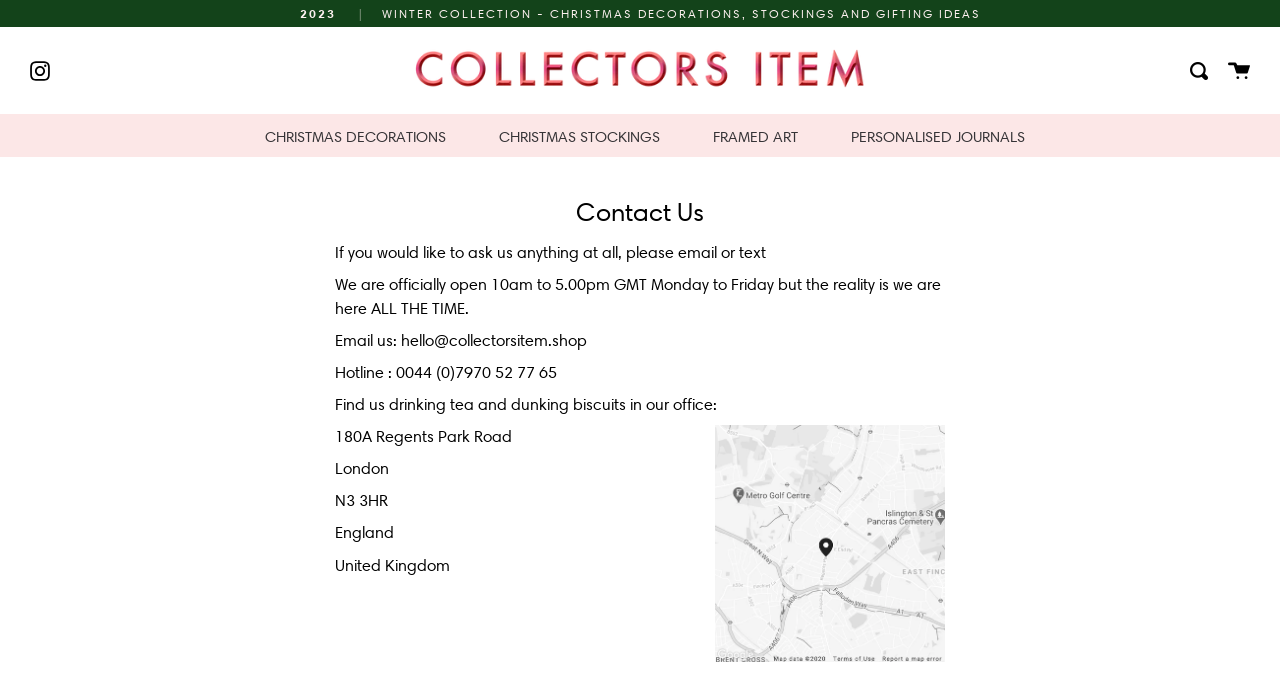Determine the bounding box coordinates of the region I should click to achieve the following instruction: "Explore CHRISTMAS DECORATIONS". Ensure the bounding box coordinates are four float numbers between 0 and 1, i.e., [left, top, right, bottom].

[0.203, 0.164, 0.352, 0.229]